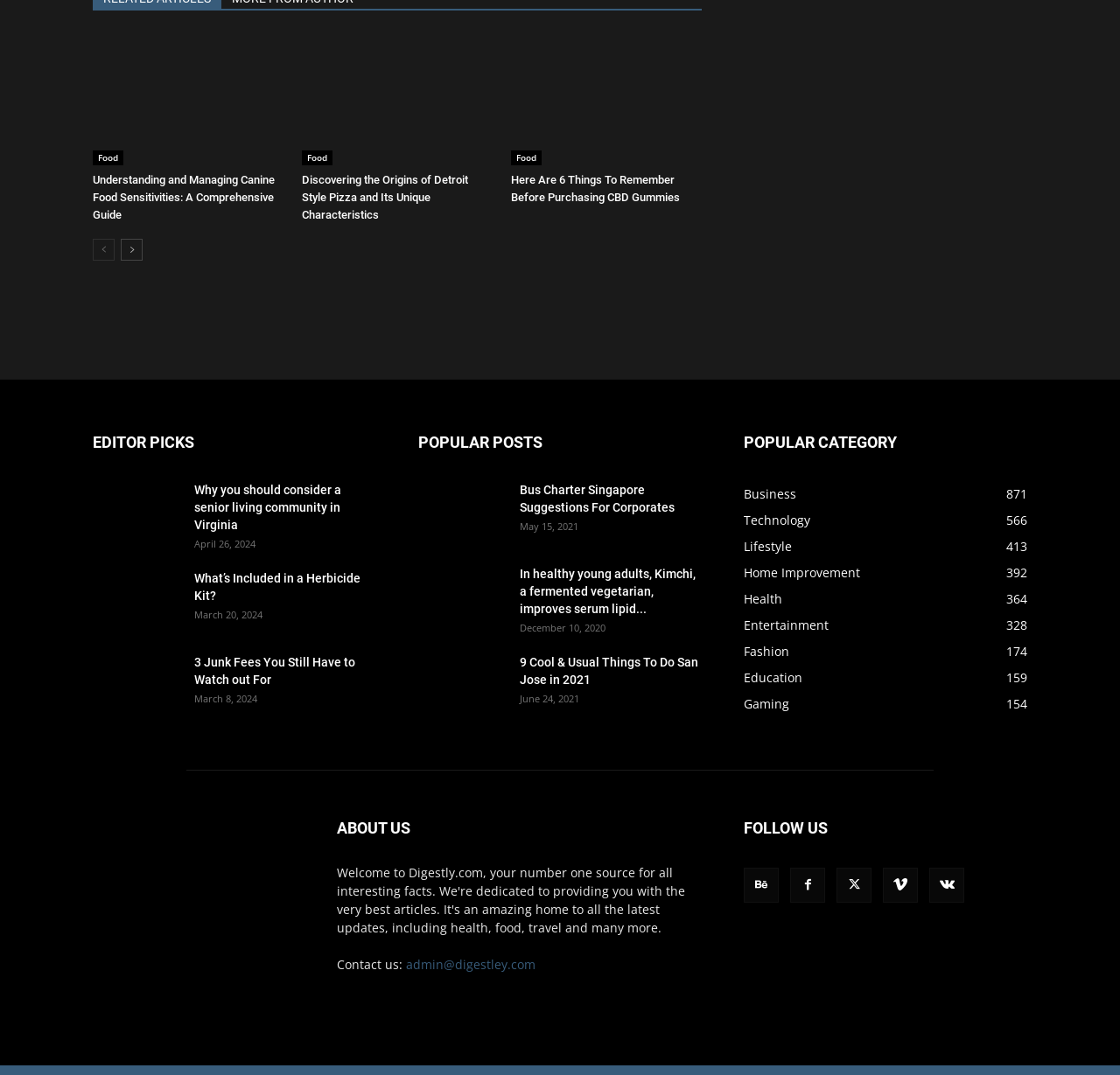Can you identify the bounding box coordinates of the clickable region needed to carry out this instruction: 'Click on the 'Canine Food' link'? The coordinates should be four float numbers within the range of 0 to 1, stated as [left, top, right, bottom].

[0.083, 0.031, 0.253, 0.153]